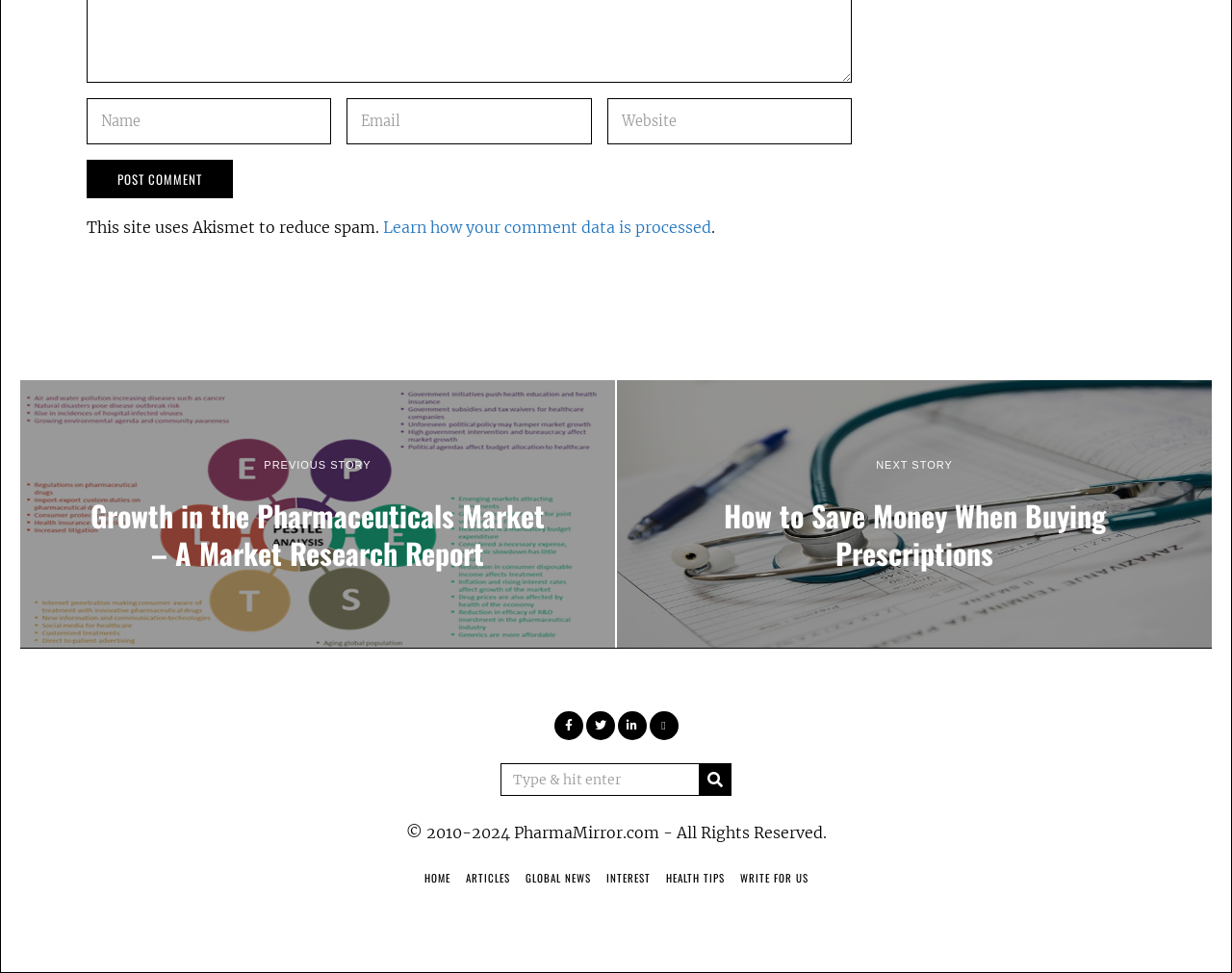Please examine the image and answer the question with a detailed explanation:
What is the topic of the article on the right side of the webpage?

The article on the right side of the webpage has a heading that reads 'How to Save Money When Buying Prescriptions', and it also has a link with the text 'Prescription Drugs', indicating that the topic of the article is related to prescription drugs.